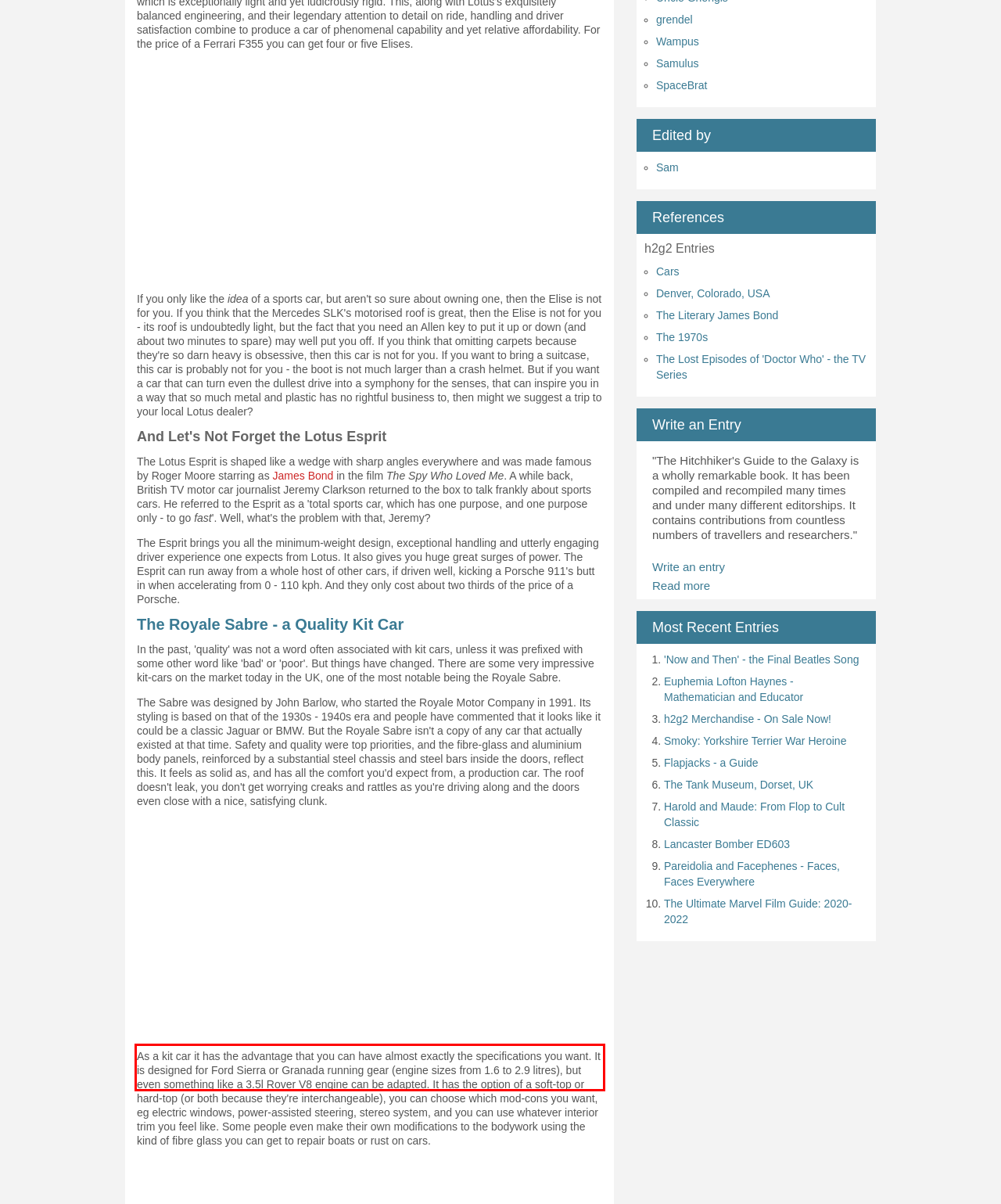By examining the provided screenshot of a webpage, recognize the text within the red bounding box and generate its text content.

So many of today's production cars look the same - a sort of rounded homogeneity running through all of them. Booorrrinnng. Many of you hark back to the days when cars had real individual personalities, even if they were environmentally disastrous.